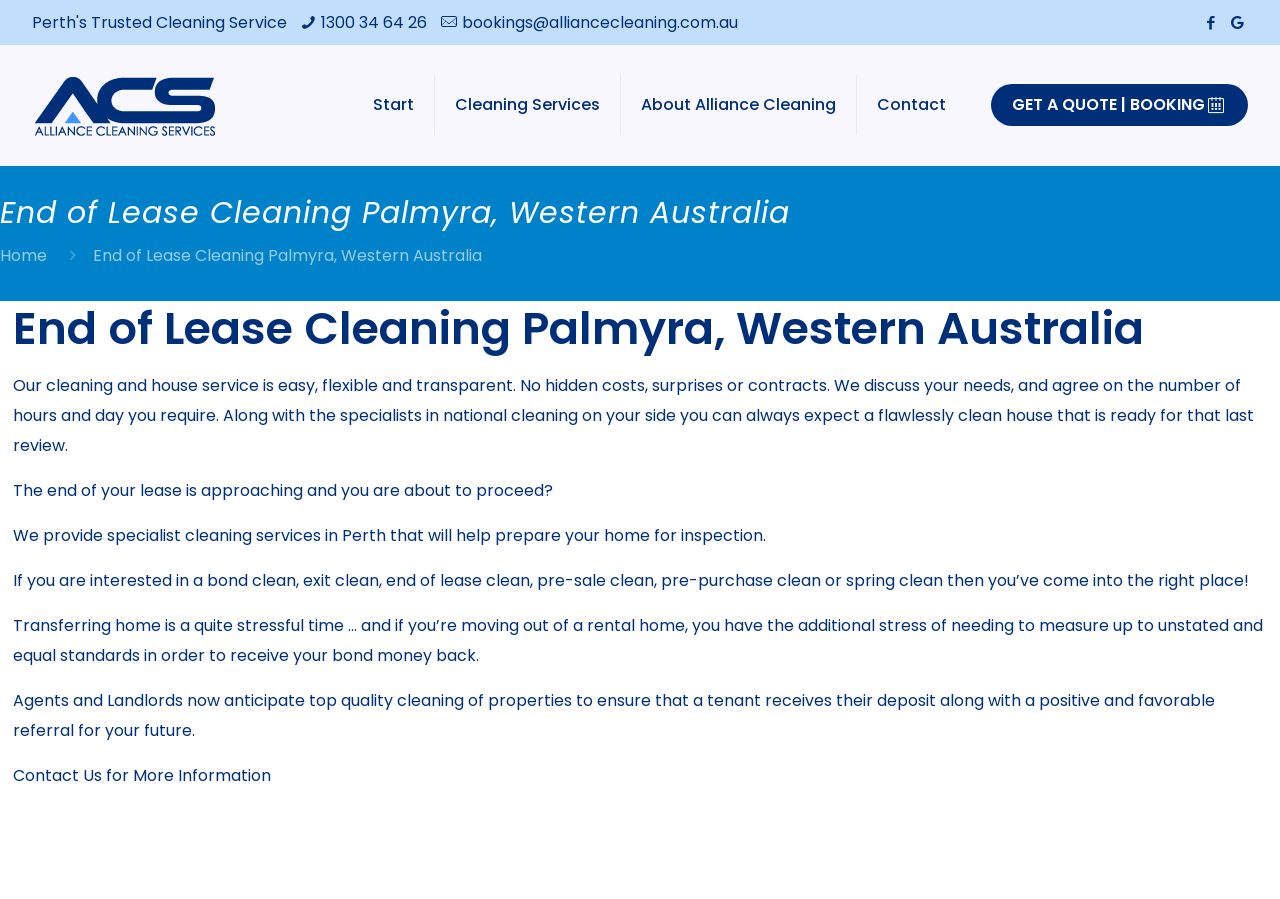Please give the bounding box coordinates of the area that should be clicked to fulfill the following instruction: "Get a quote or book a service". The coordinates should be in the format of four float numbers from 0 to 1, i.e., [left, top, right, bottom].

[0.774, 0.093, 0.975, 0.14]